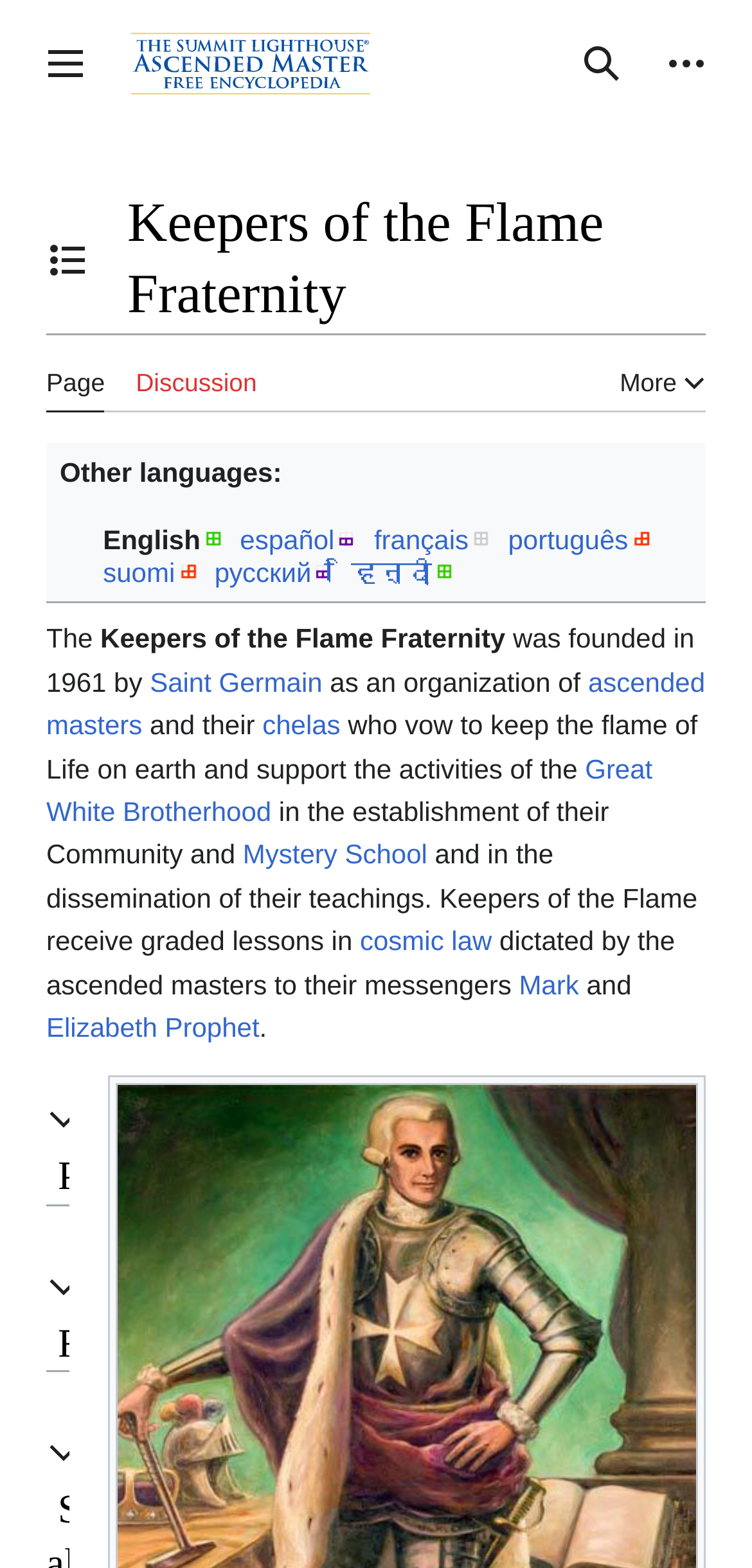Based on the element description parent_node: More aria-label="More", identify the bounding box coordinates for the UI element. The coordinates should be in the format (top-left x, top-left y, bottom-right x, bottom-right y) and within the 0 to 1 range.

[0.824, 0.212, 0.938, 0.262]